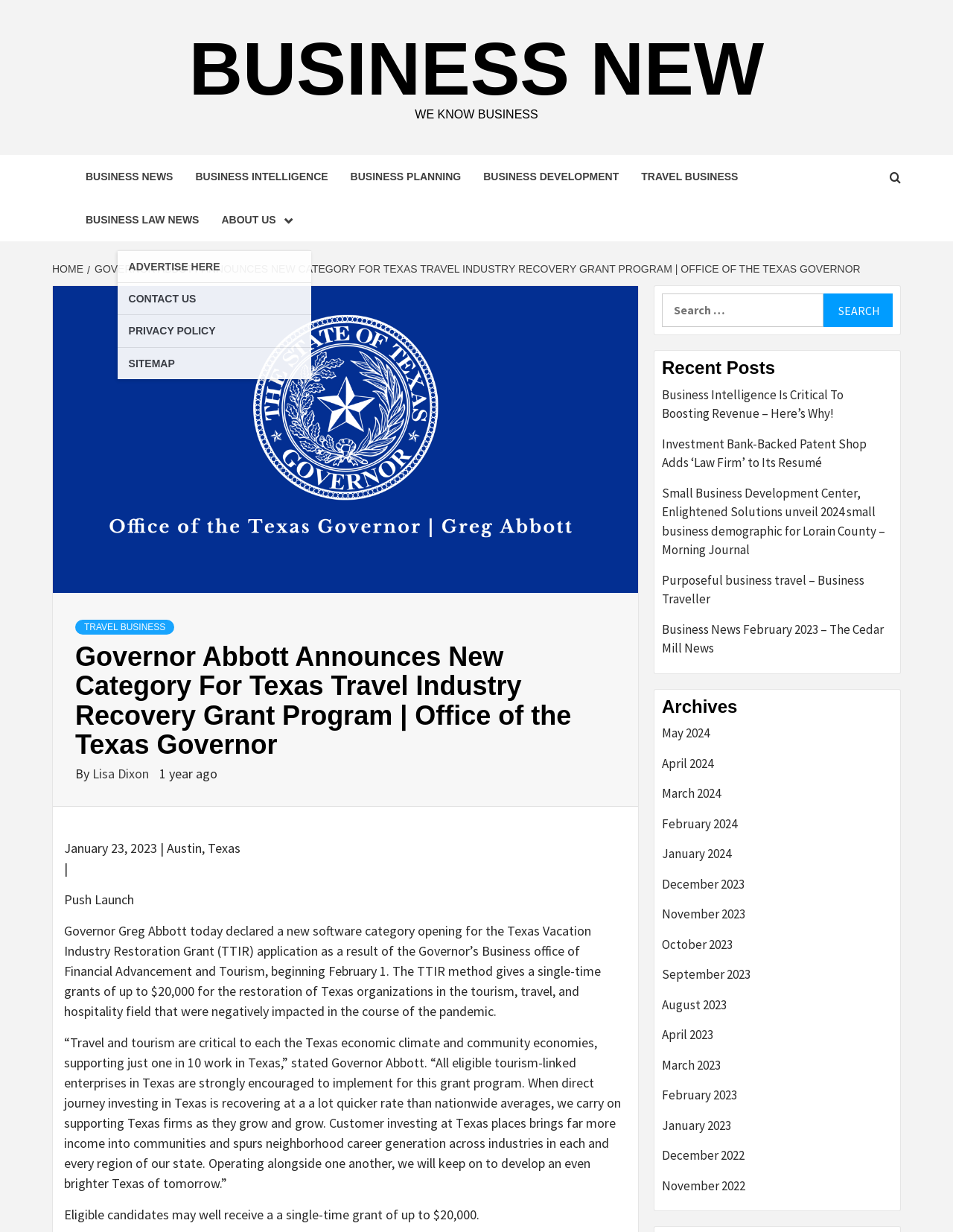Calculate the bounding box coordinates of the UI element given the description: "Cookie policy".

None